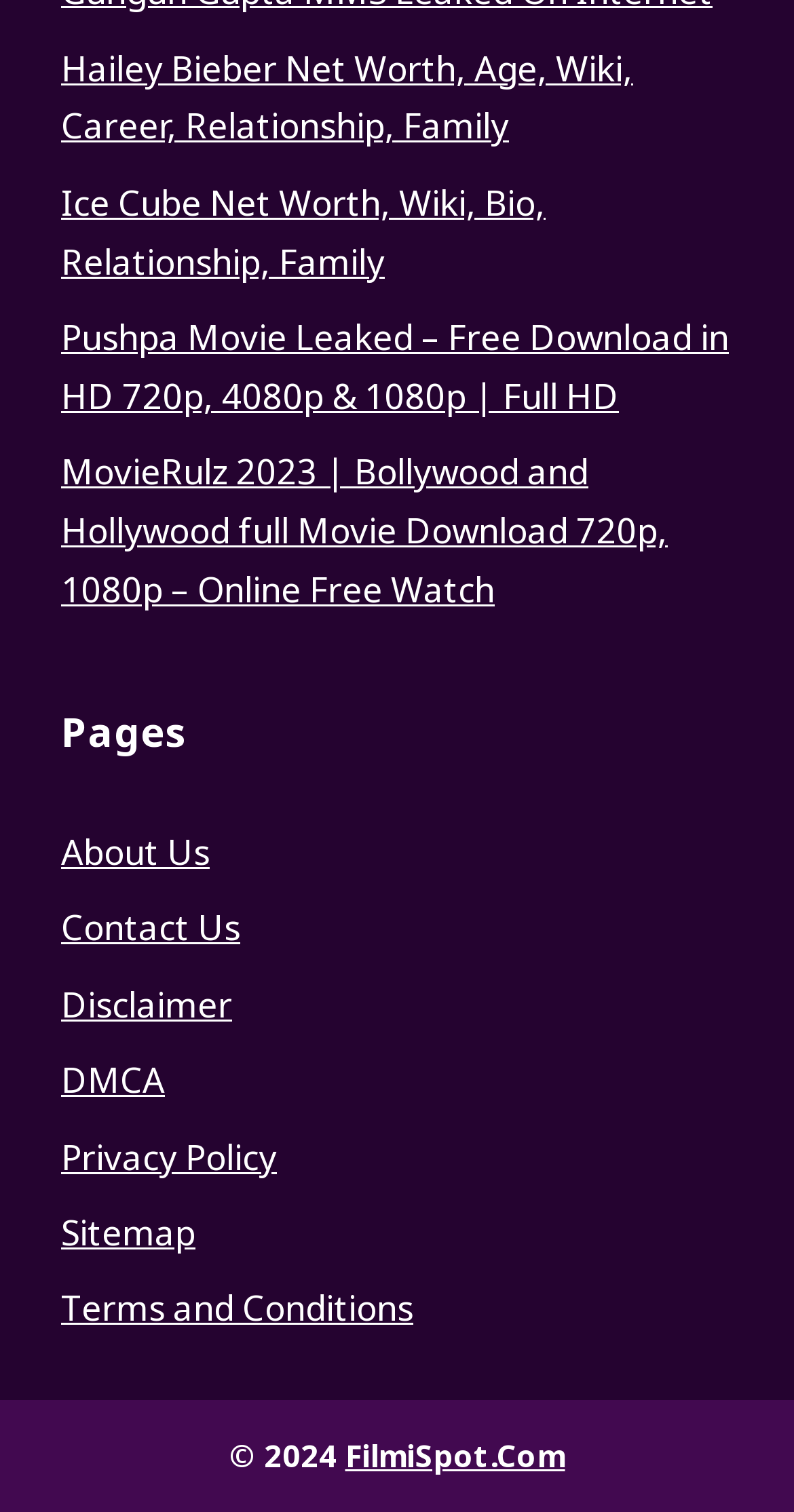Respond to the following query with just one word or a short phrase: 
How many links are present in the footer section?

8